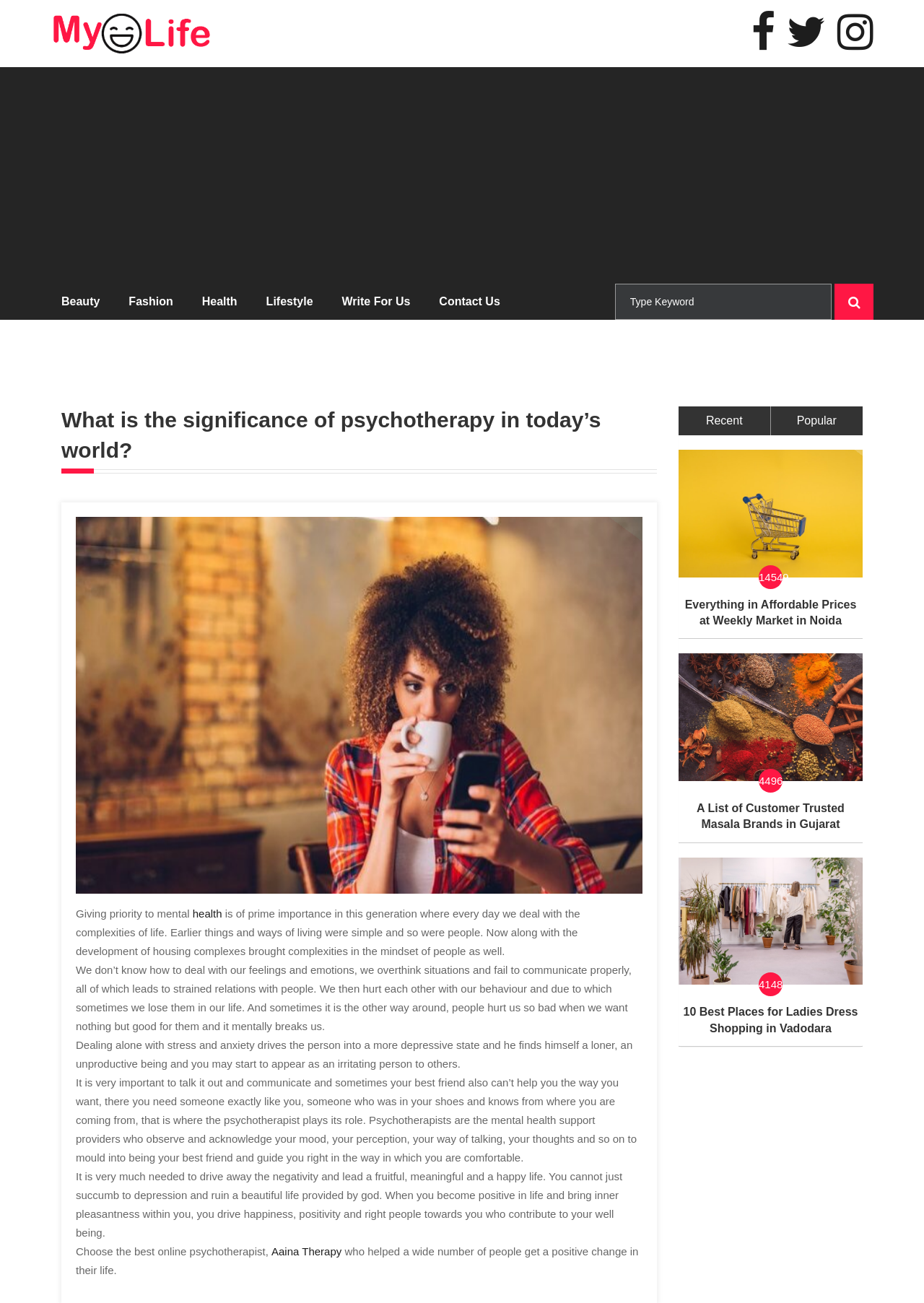Can you find the bounding box coordinates for the element that needs to be clicked to execute this instruction: "Visit the 'Aaina Therapy' website"? The coordinates should be given as four float numbers between 0 and 1, i.e., [left, top, right, bottom].

[0.294, 0.956, 0.37, 0.965]